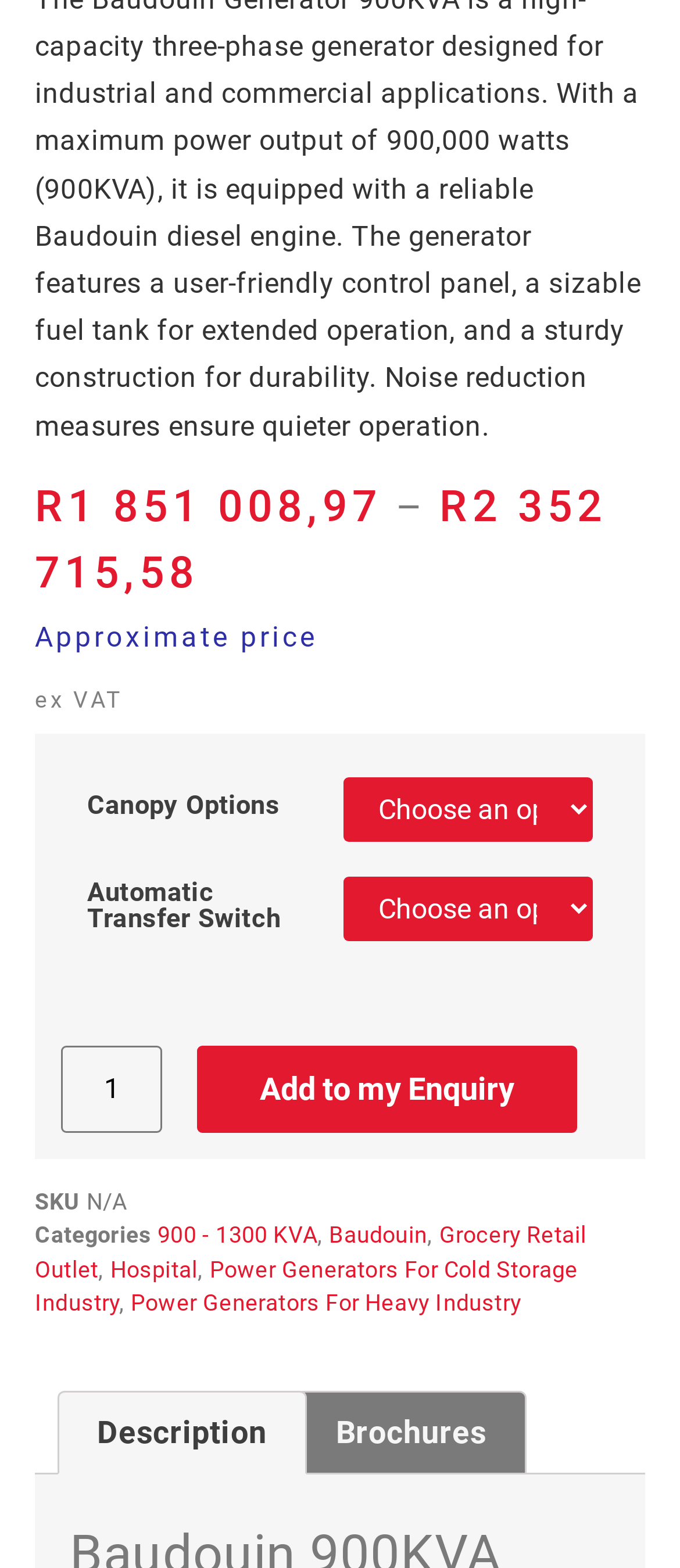Identify the bounding box coordinates for the element you need to click to achieve the following task: "Change Product quantity". The coordinates must be four float values ranging from 0 to 1, formatted as [left, top, right, bottom].

[0.09, 0.667, 0.239, 0.722]